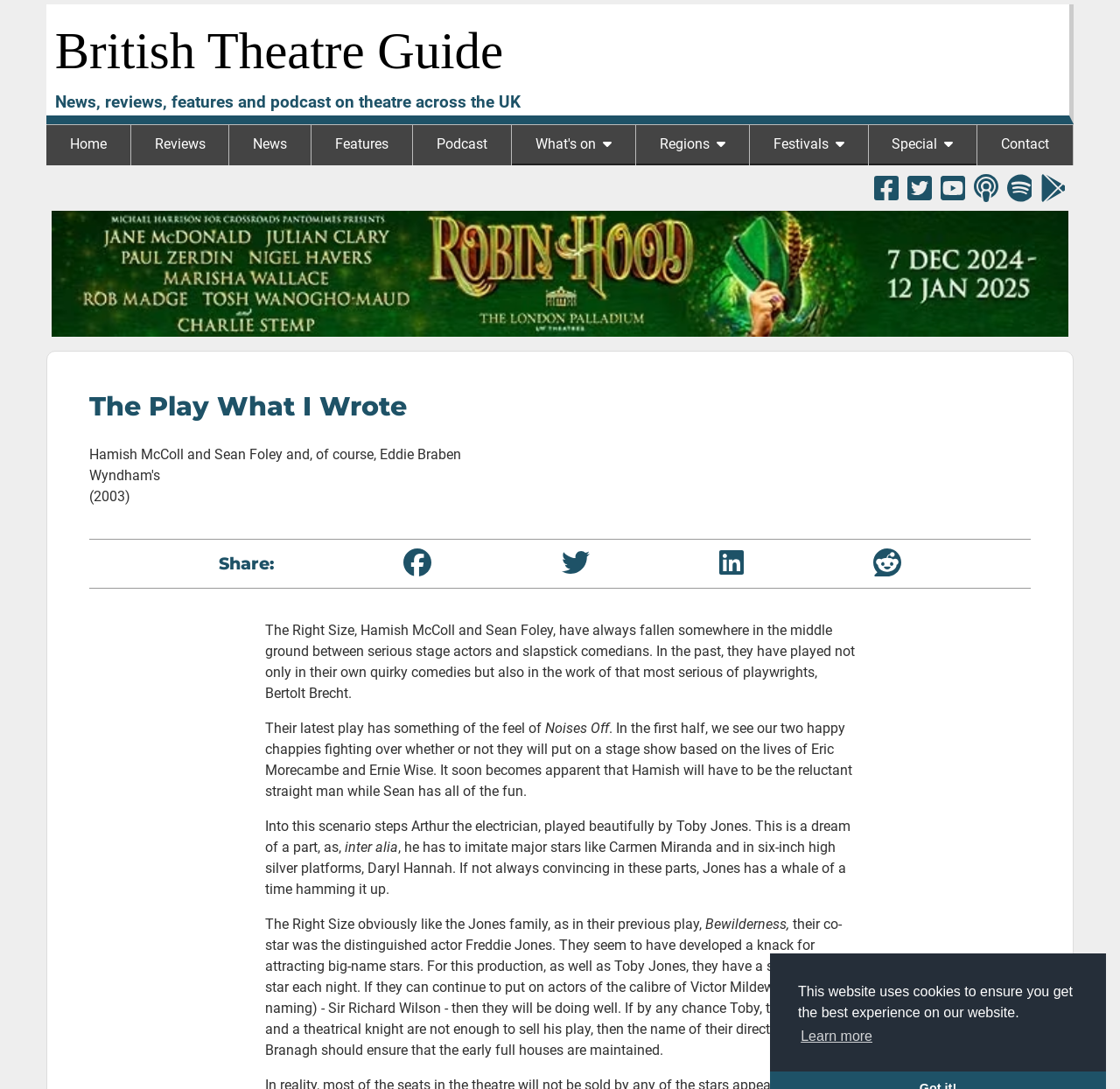Determine the bounding box coordinates of the section I need to click to execute the following instruction: "Read the review of 'The Play What I Wrote'". Provide the coordinates as four float numbers between 0 and 1, i.e., [left, top, right, bottom].

[0.08, 0.361, 0.92, 0.385]